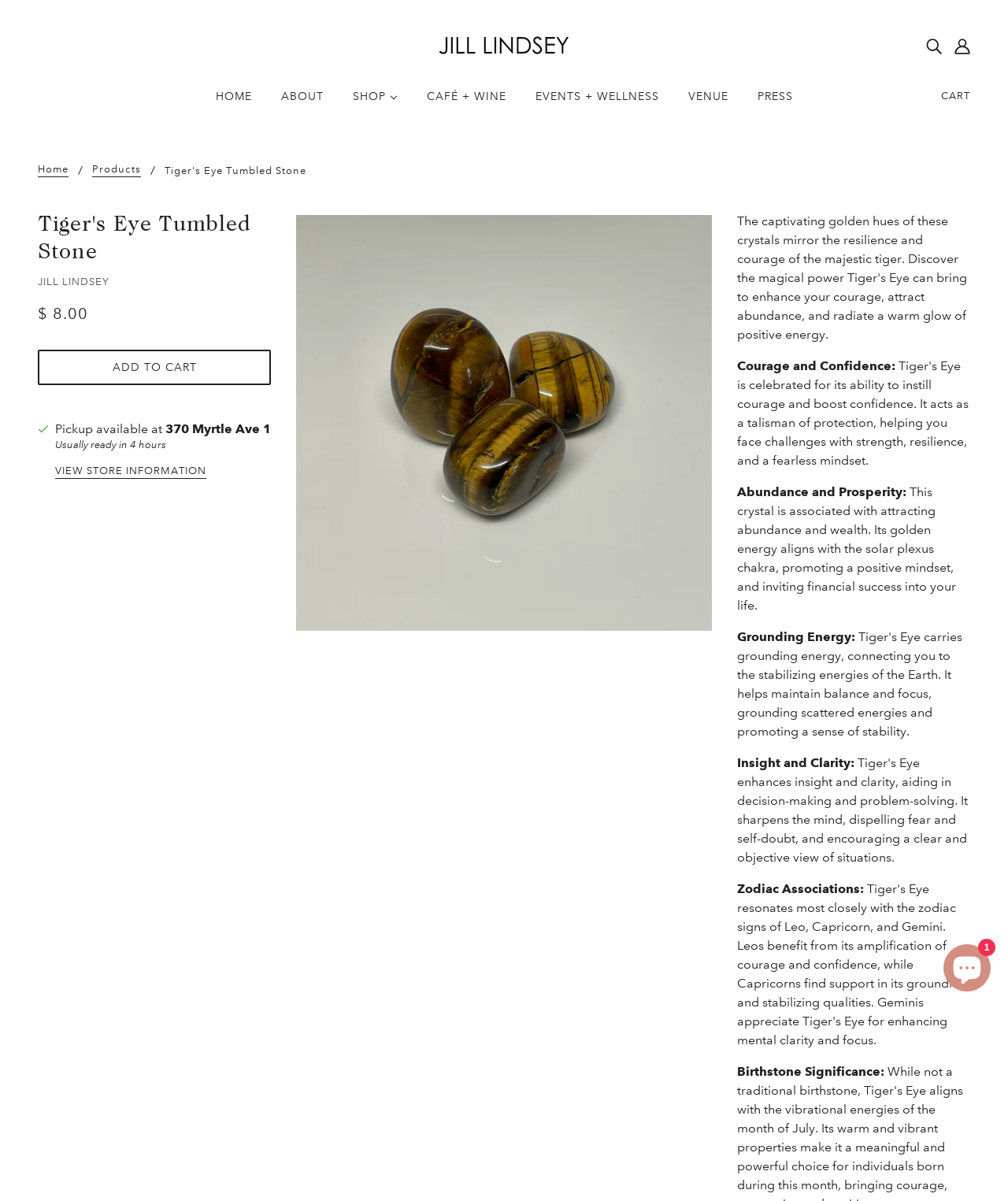Identify the bounding box coordinates of the clickable section necessary to follow the following instruction: "Add Tiger's Eye Tumbled Stone to cart". The coordinates should be presented as four float numbers from 0 to 1, i.e., [left, top, right, bottom].

[0.038, 0.291, 0.269, 0.321]